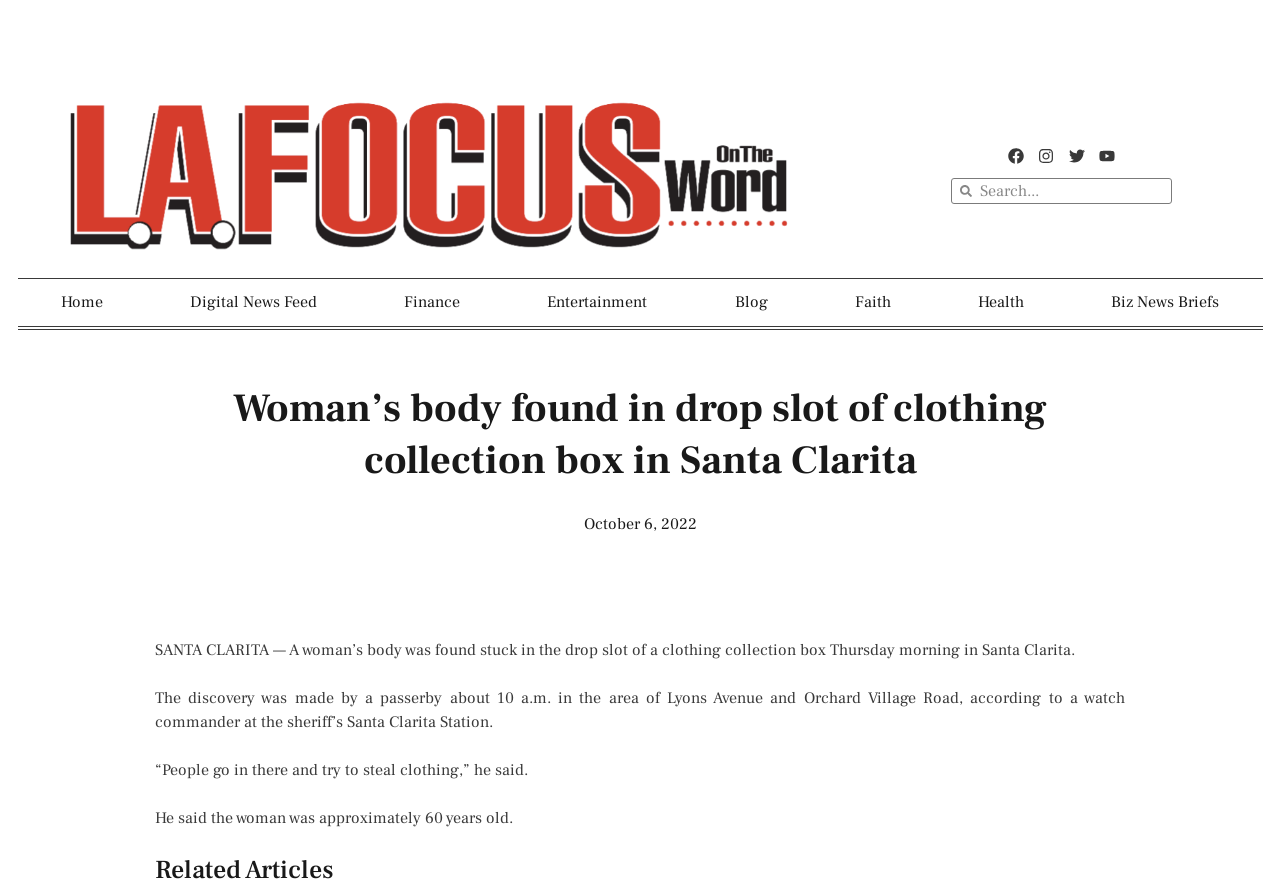What is the location of the incident?
Please craft a detailed and exhaustive response to the question.

Based on the text content of the webpage, specifically the StaticText element with the text 'SANTA CLARITA — A woman’s body was found stuck in the drop slot of a clothing collection box Thursday morning in Santa Clarita.', we can determine that the location of the incident is Santa Clarita.